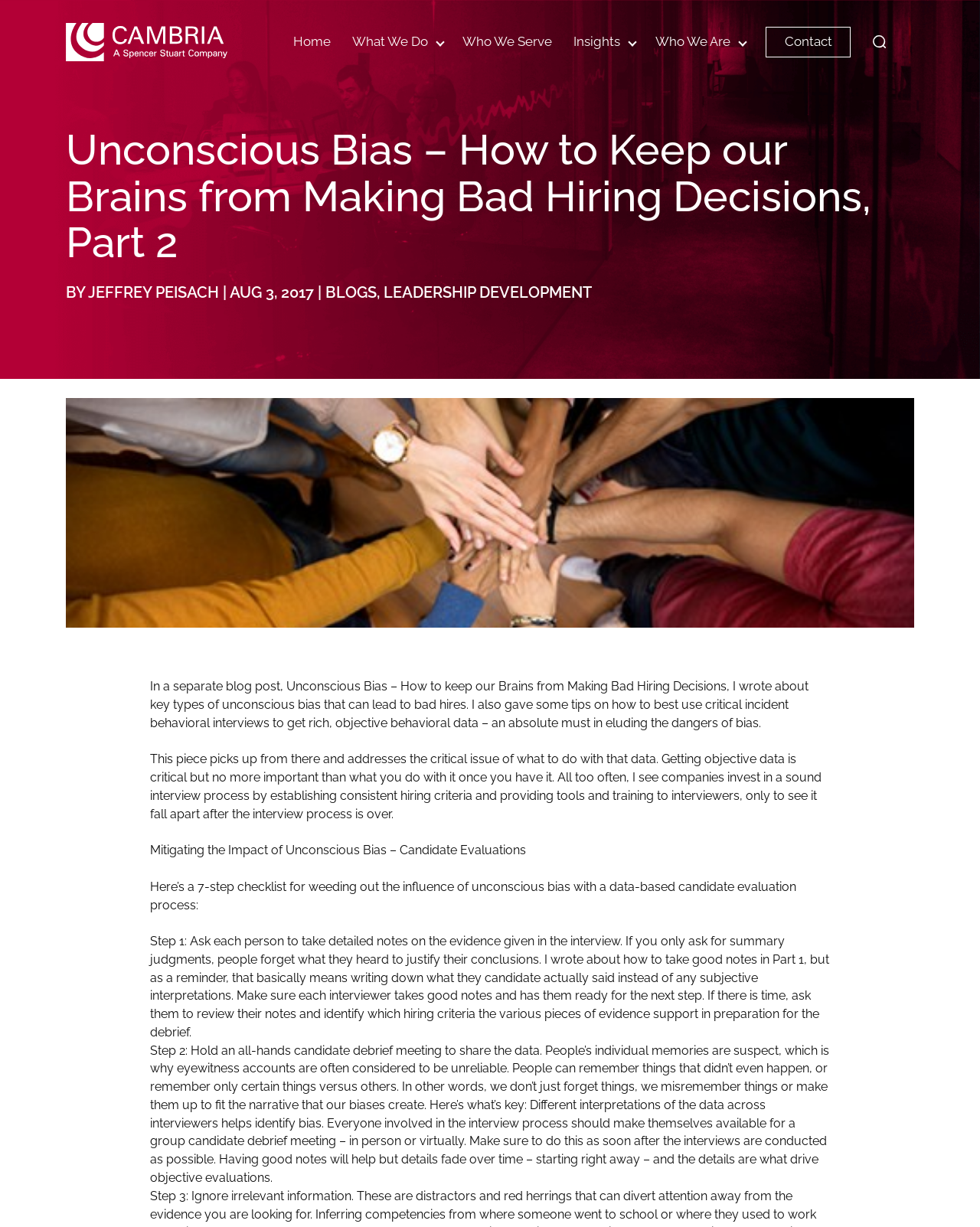Using the webpage screenshot and the element description Who We Are, determine the bounding box coordinates. Specify the coordinates in the format (top-left x, top-left y, bottom-right x, bottom-right y) with values ranging from 0 to 1.

[0.658, 0.023, 0.77, 0.046]